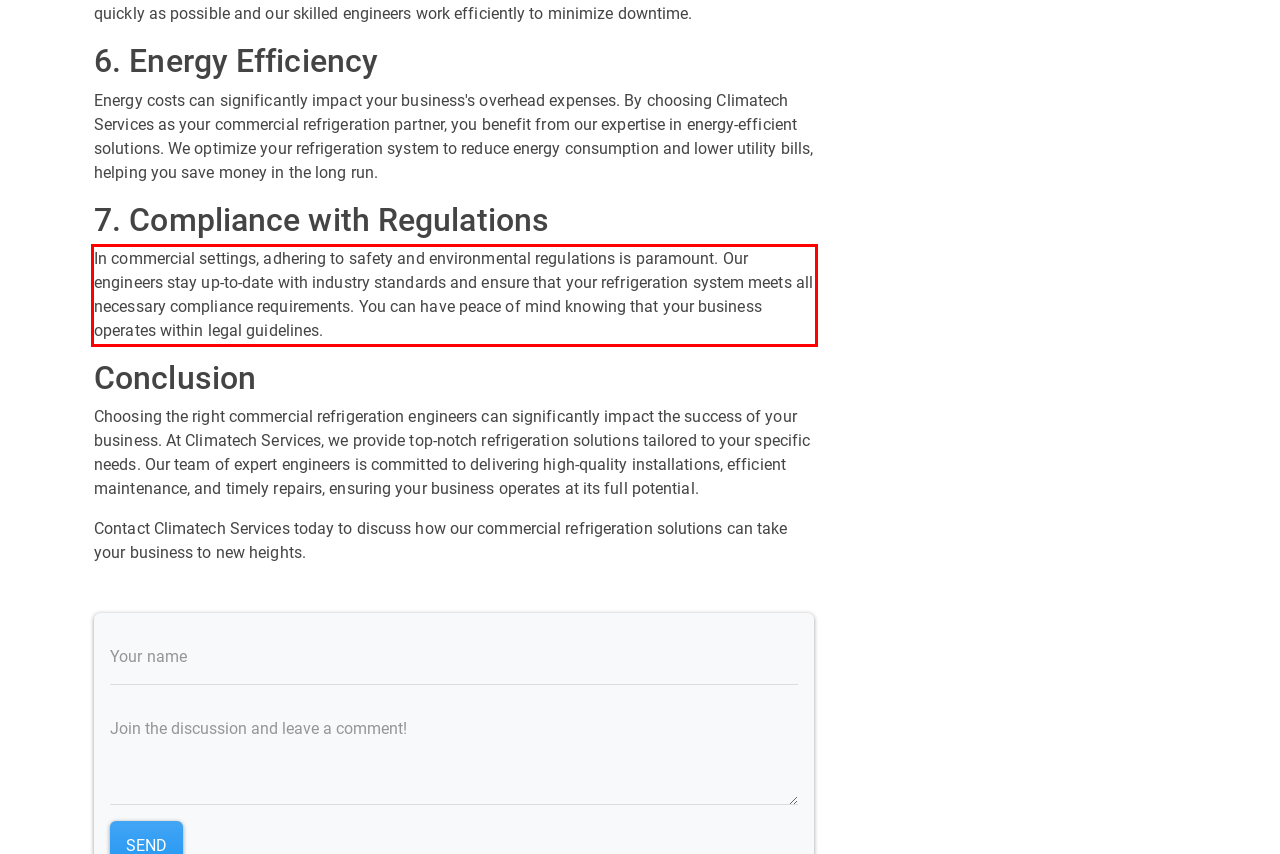Extract and provide the text found inside the red rectangle in the screenshot of the webpage.

In commercial settings, adhering to safety and environmental regulations is paramount. Our engineers stay up-to-date with industry standards and ensure that your refrigeration system meets all necessary compliance requirements. You can have peace of mind knowing that your business operates within legal guidelines.